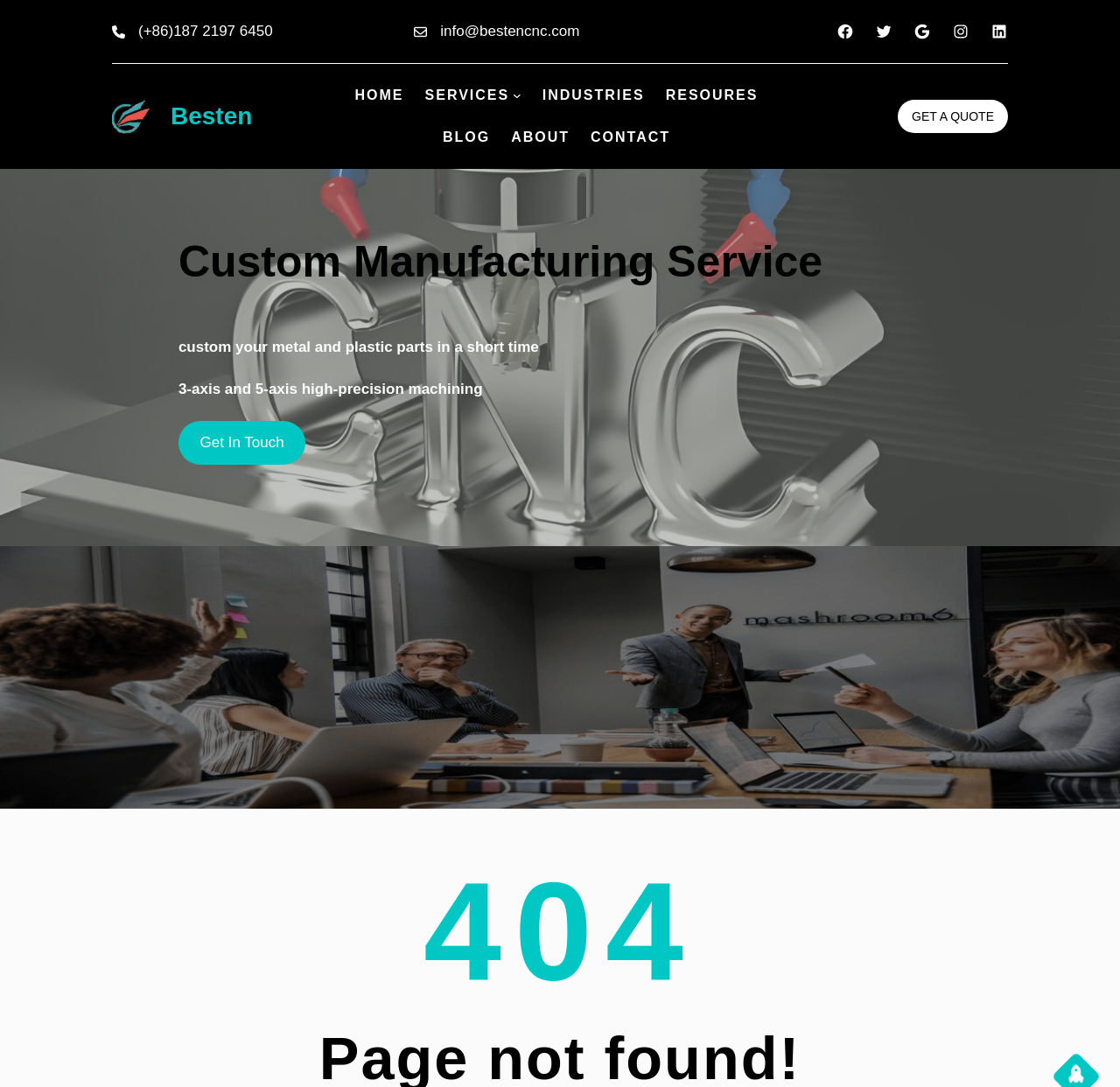Provide a single word or phrase answer to the question: 
What is the phone number on the webpage?

(+86)187 2197 6450